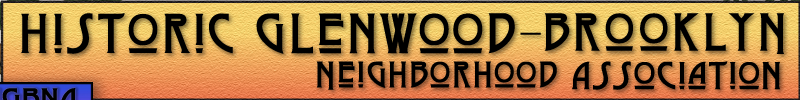What color is the background of the banner?
Give a one-word or short phrase answer based on the image.

Orange to yellow